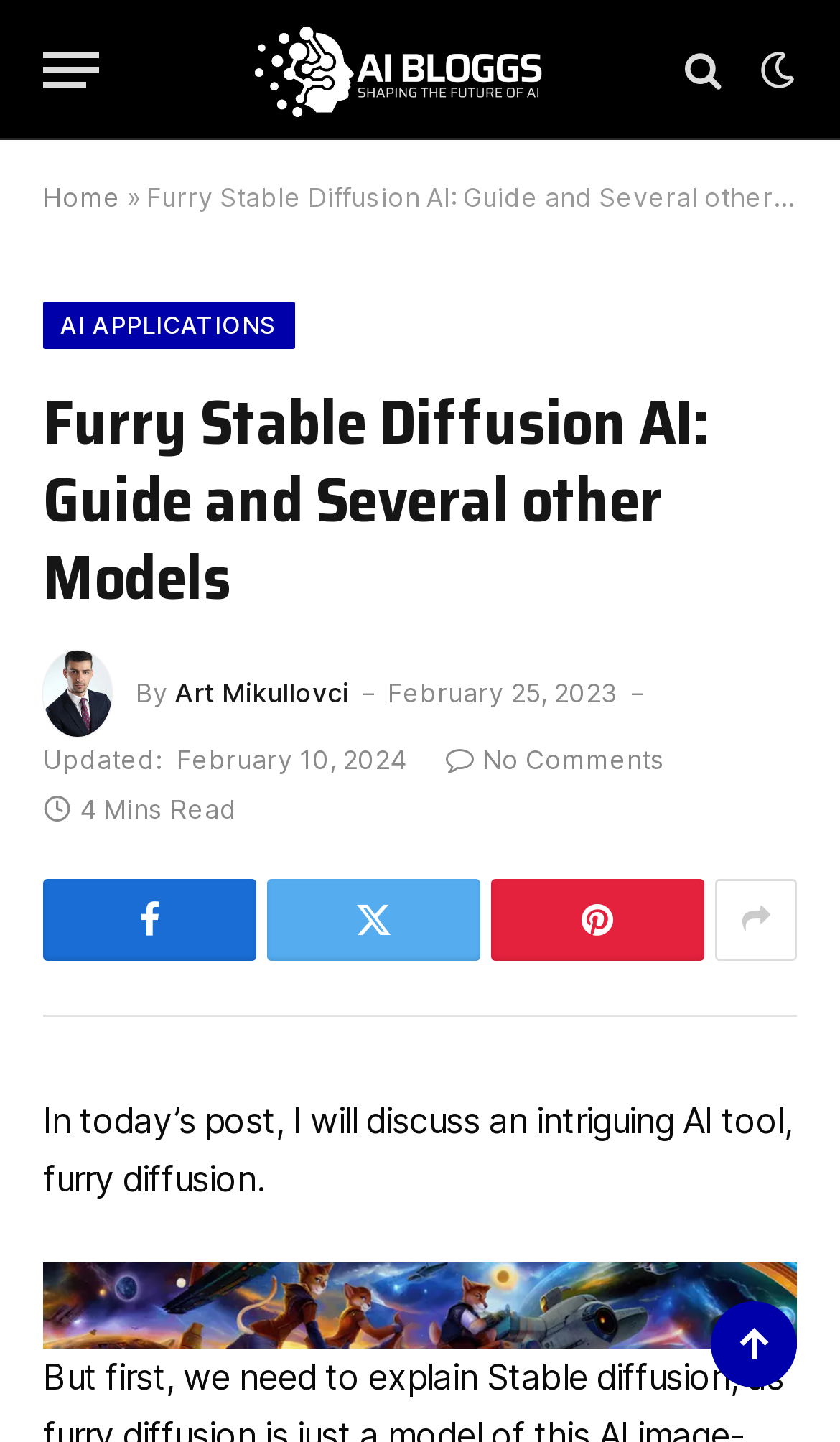When was the article updated?
Answer the question with as much detail as possible.

I found the update date by looking at the text 'Updated:' followed by a time element with the text 'February 10, 2024', which indicates that the article was updated on this date.